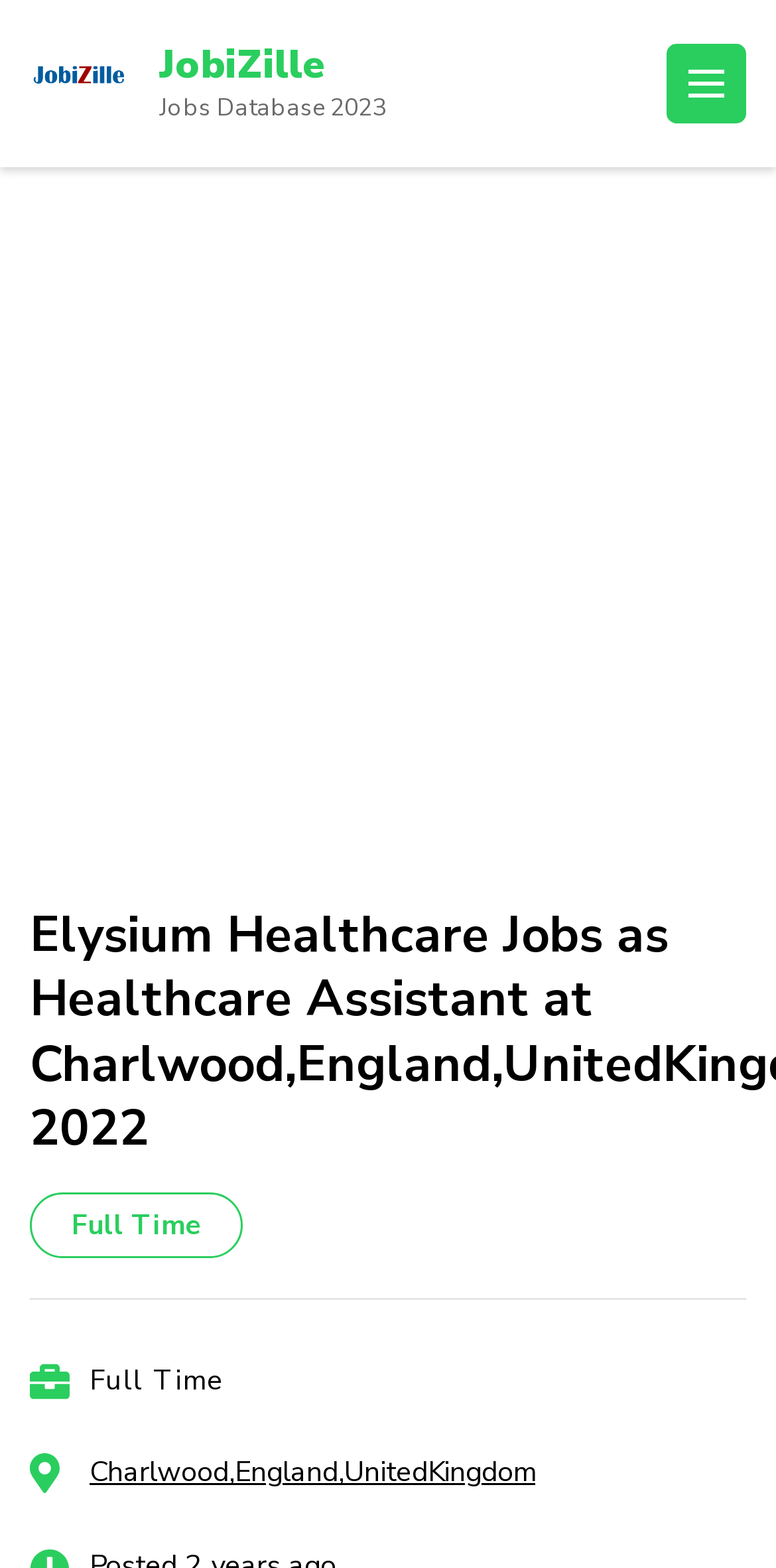Create a detailed summary of all the visual and textual information on the webpage.

The webpage appears to be a job listing page for Elysium Healthcare in Charlwood, England, United Kingdom. At the top left corner, there is a link to "JobiZille" accompanied by a small image with the same name. To the right of this link, there is another link to "JobiZille" with a slightly different position. Below these links, there is a static text "Jobs Database 2023".

On the right side of the page, near the top, there is an unexpanded button with no text. When expanded, it reveals a header section that takes up most of the page's height. Within this section, there is a static text "Full Time" located near the top.

At the bottom of the page, there is a link to "Charlwood, England, United Kingdom", which is likely related to the job location. Overall, the page has a simple layout with a focus on presenting job-related information.